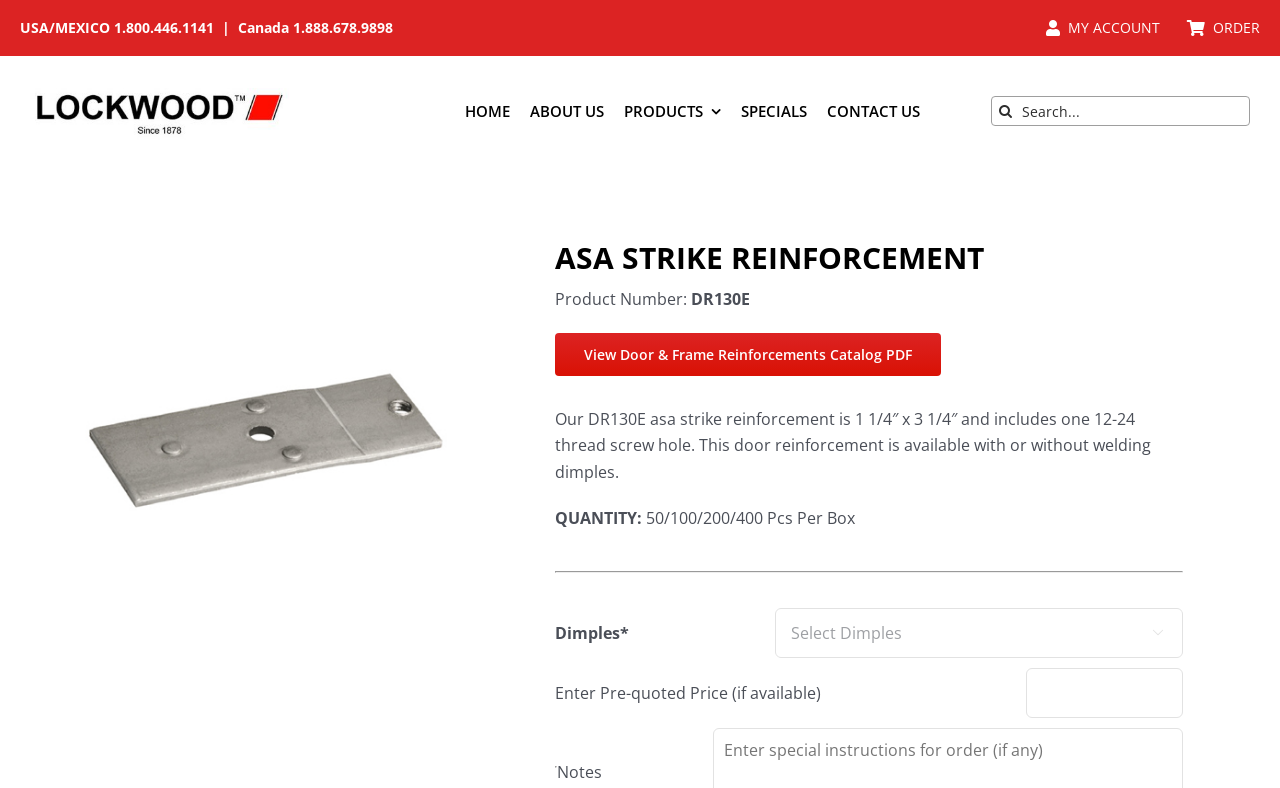Please identify the bounding box coordinates of the element's region that needs to be clicked to fulfill the following instruction: "View Door & Frame Reinforcements Catalog". The bounding box coordinates should consist of four float numbers between 0 and 1, i.e., [left, top, right, bottom].

[0.433, 0.422, 0.735, 0.477]